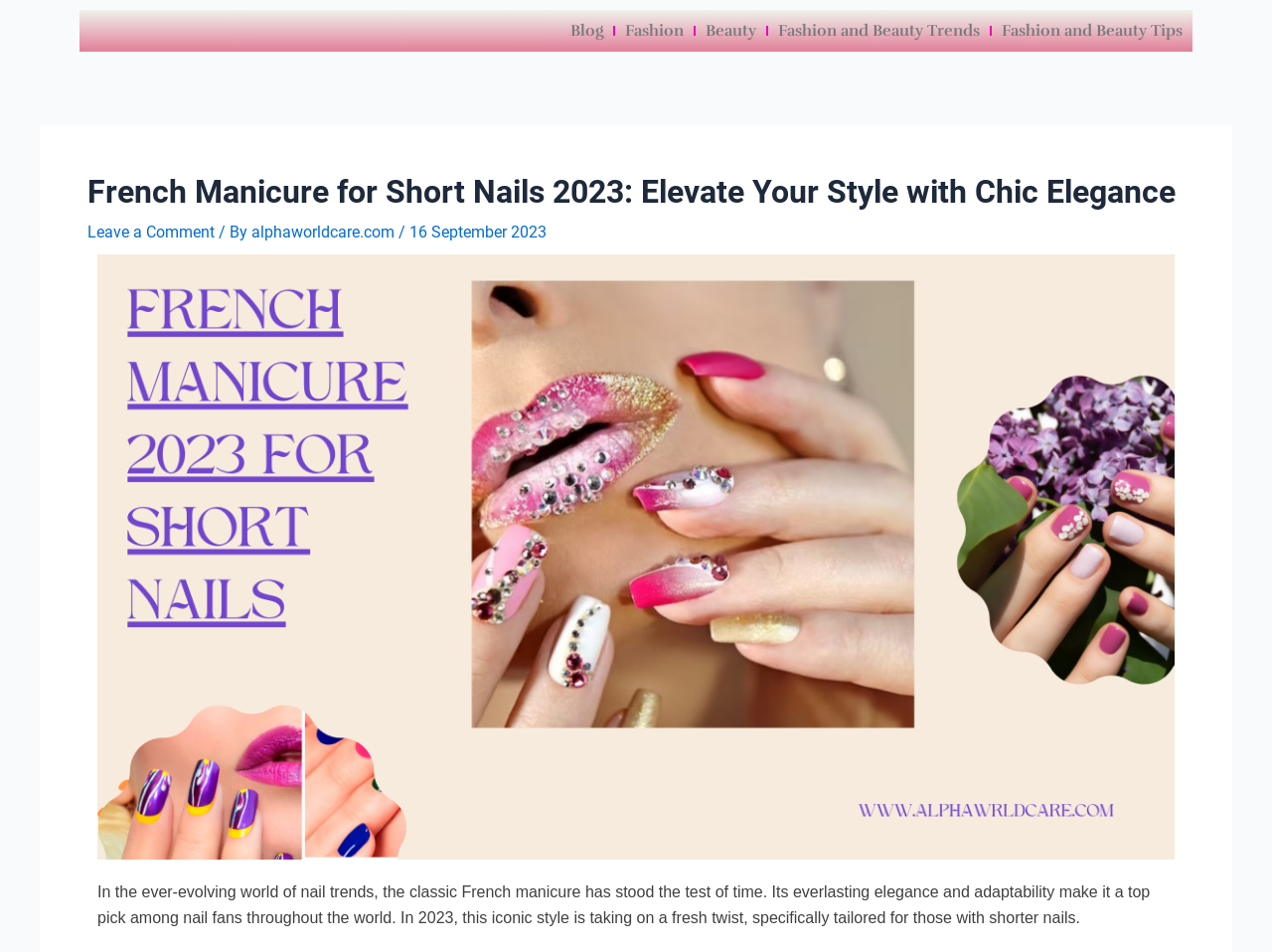Given the description "Leave a Comment", determine the bounding box of the corresponding UI element.

[0.069, 0.234, 0.169, 0.254]